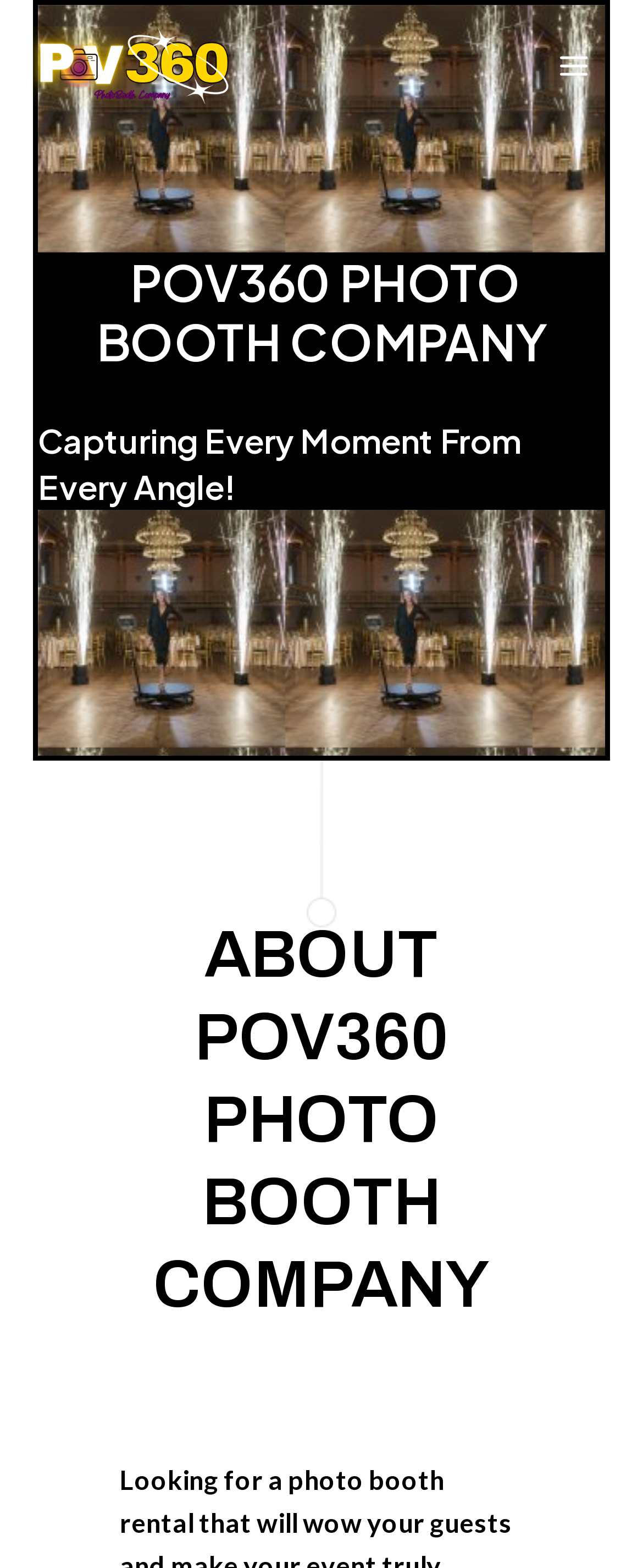Extract the main headline from the webpage and generate its text.

 POV360 PHOTO BOOTH COMPANY